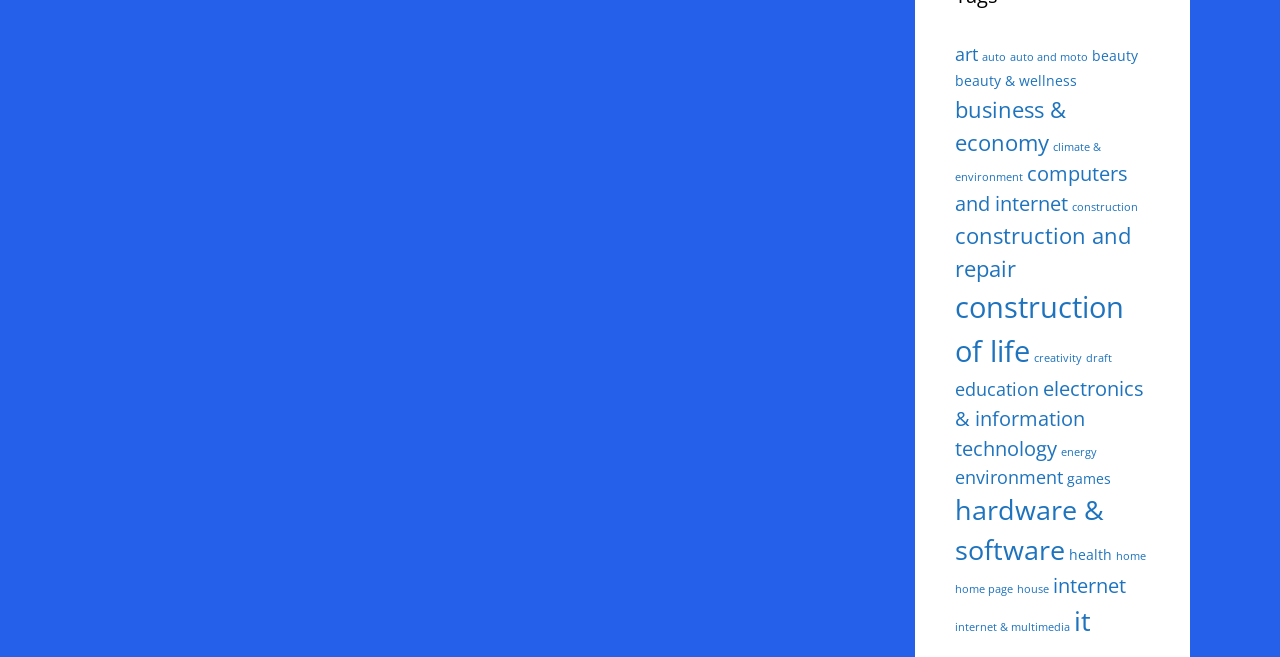Please identify the bounding box coordinates of the element's region that I should click in order to complete the following instruction: "discover construction of life". The bounding box coordinates consist of four float numbers between 0 and 1, i.e., [left, top, right, bottom].

[0.746, 0.436, 0.878, 0.564]